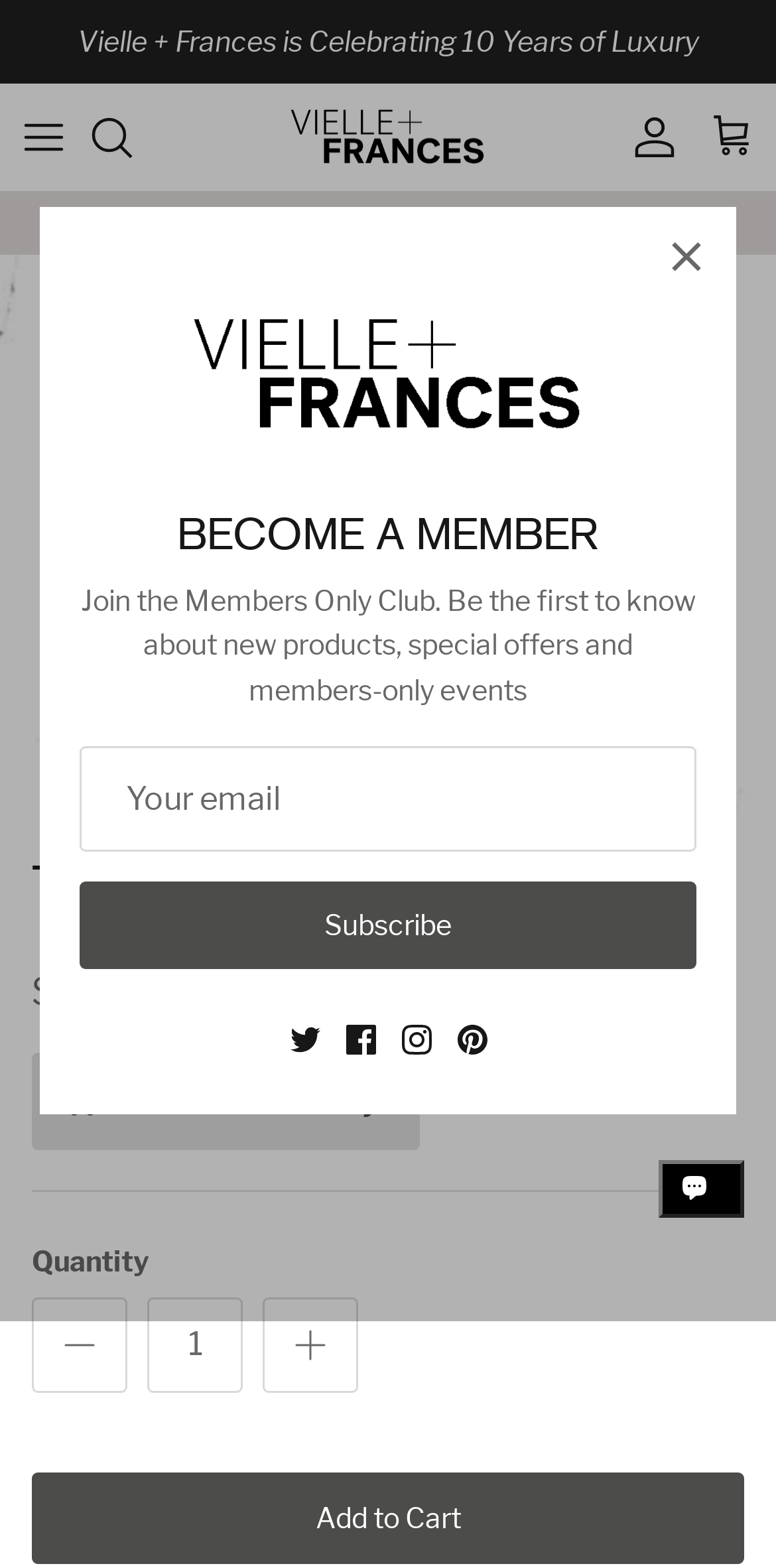What is the estimated delivery time for the sculpture?
Look at the screenshot and respond with a single word or phrase.

Not specified